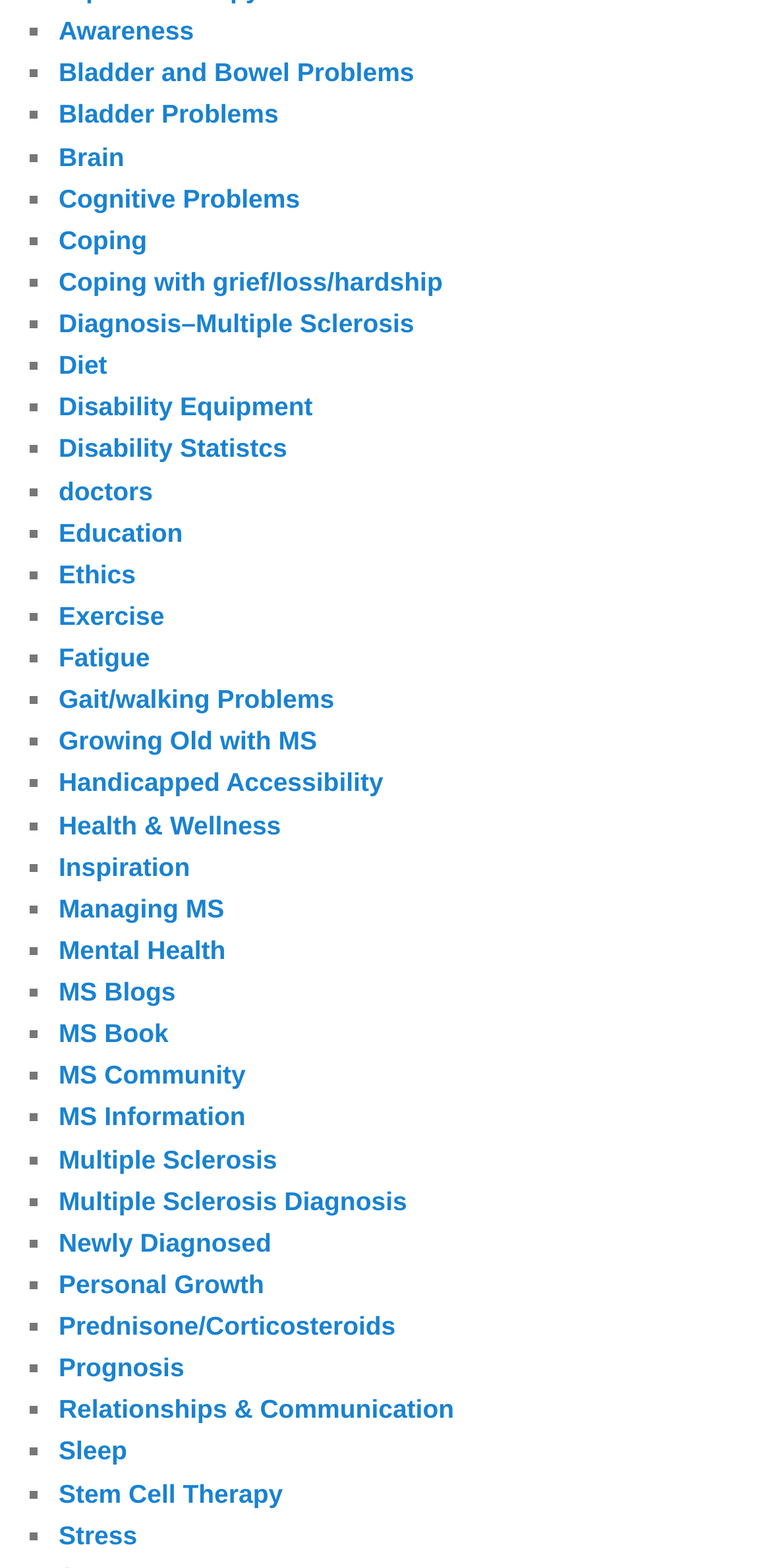Indicate the bounding box coordinates of the element that needs to be clicked to satisfy the following instruction: "View Bladder and Bowel Problems". The coordinates should be four float numbers between 0 and 1, i.e., [left, top, right, bottom].

[0.076, 0.037, 0.537, 0.056]